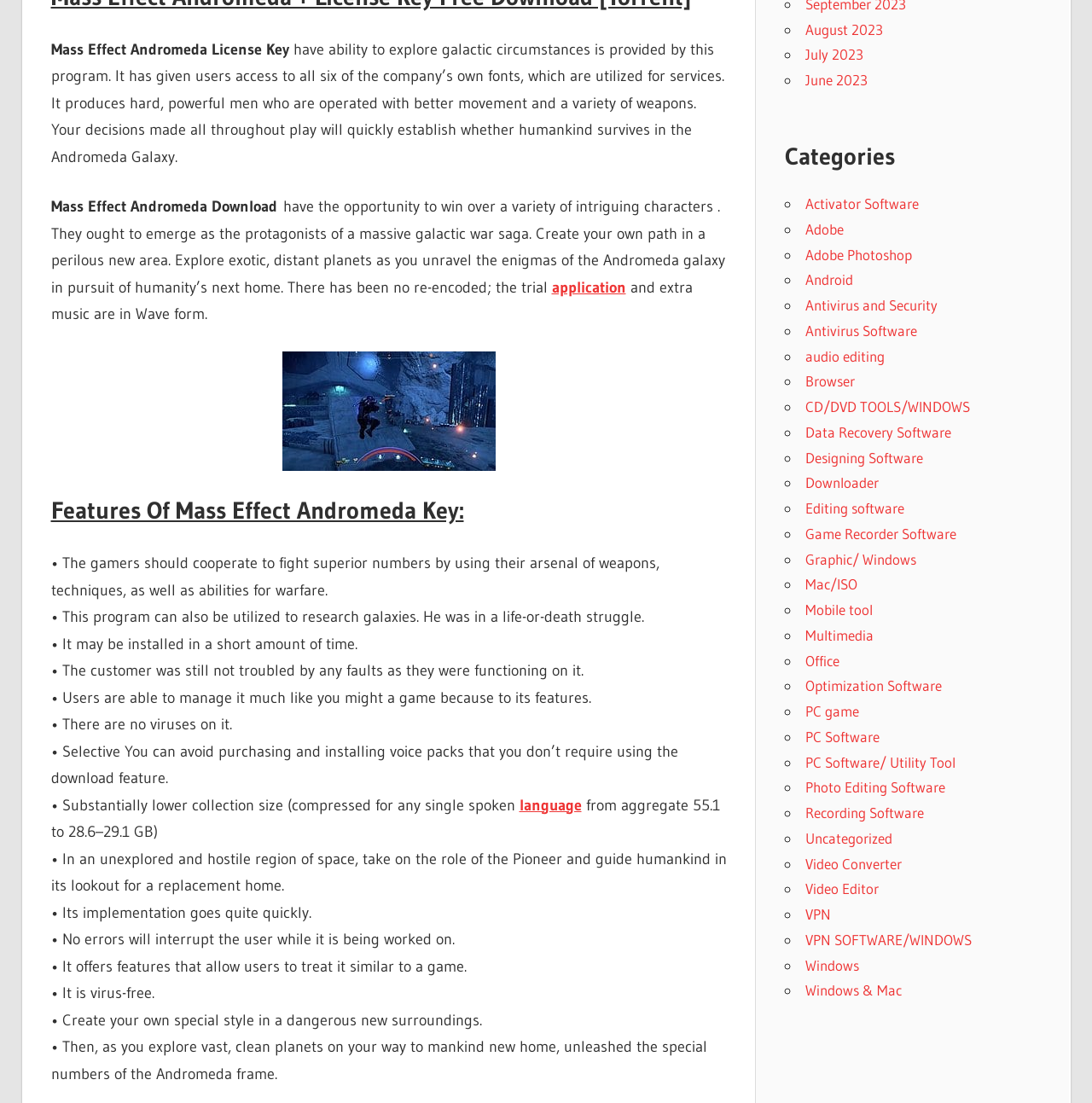What is the benefit of using the download feature?
Based on the image, answer the question with as much detail as possible.

The webpage mentions that 'You can avoid purchasing and installing voice packs that you don’t require using the download feature', indicating that the download feature allows users to selectively choose which voice packs to download.